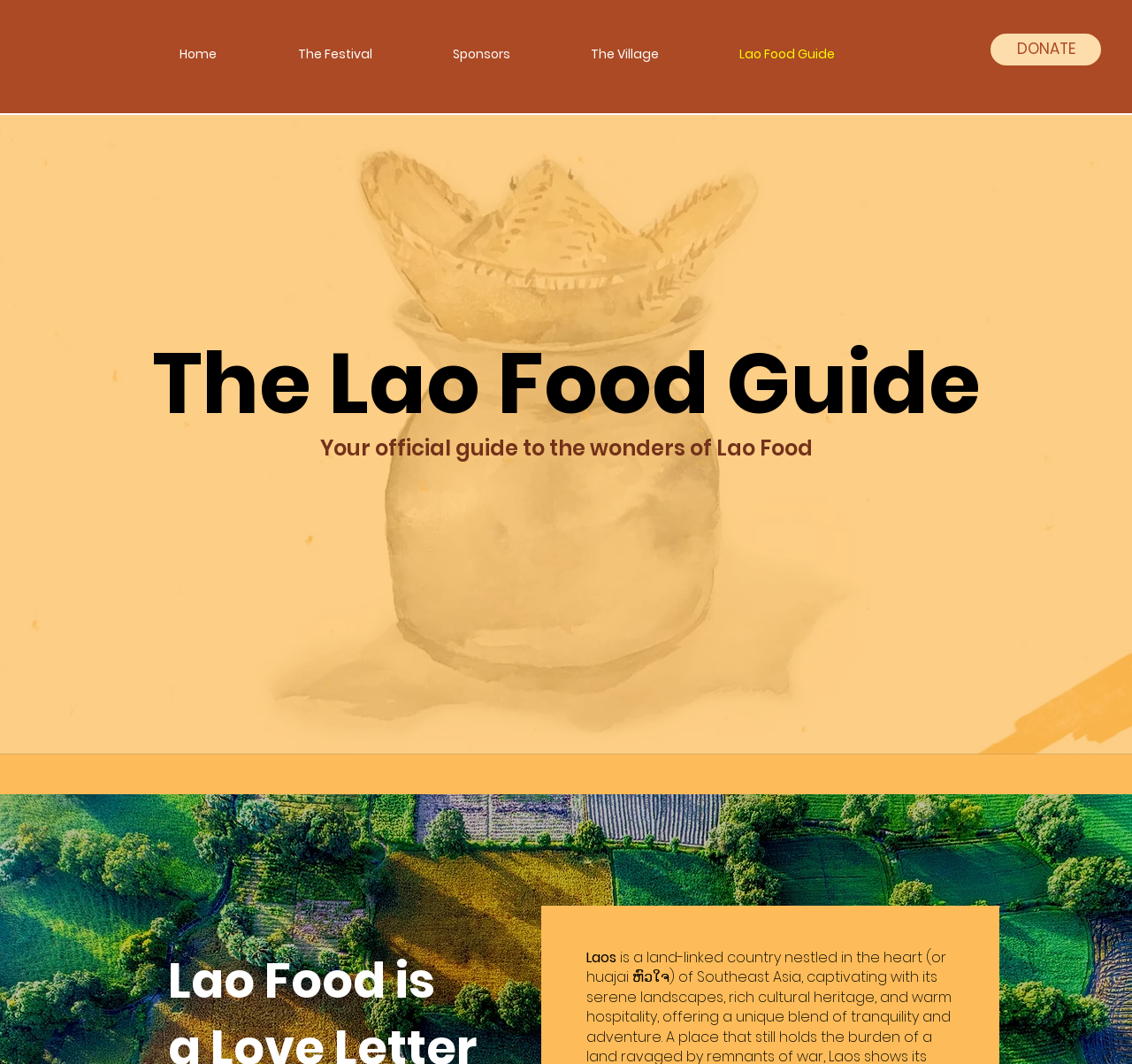Extract the main title from the webpage.

Lao Food is
a Love Letter
to Laos
from Lao